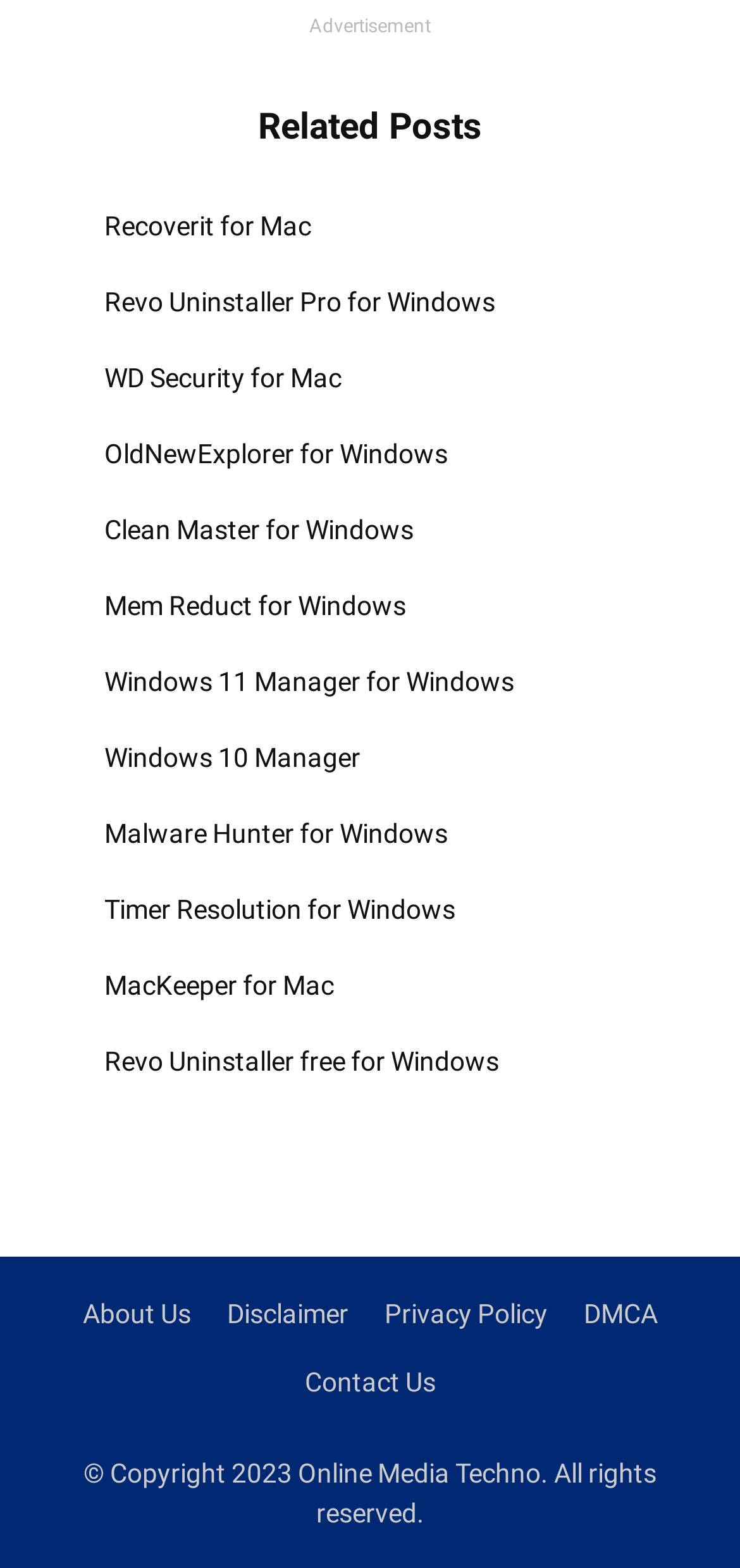Using the element description: "Mem Reduct for Windows", determine the bounding box coordinates for the specified UI element. The coordinates should be four float numbers between 0 and 1, [left, top, right, bottom].

[0.141, 0.376, 0.549, 0.395]